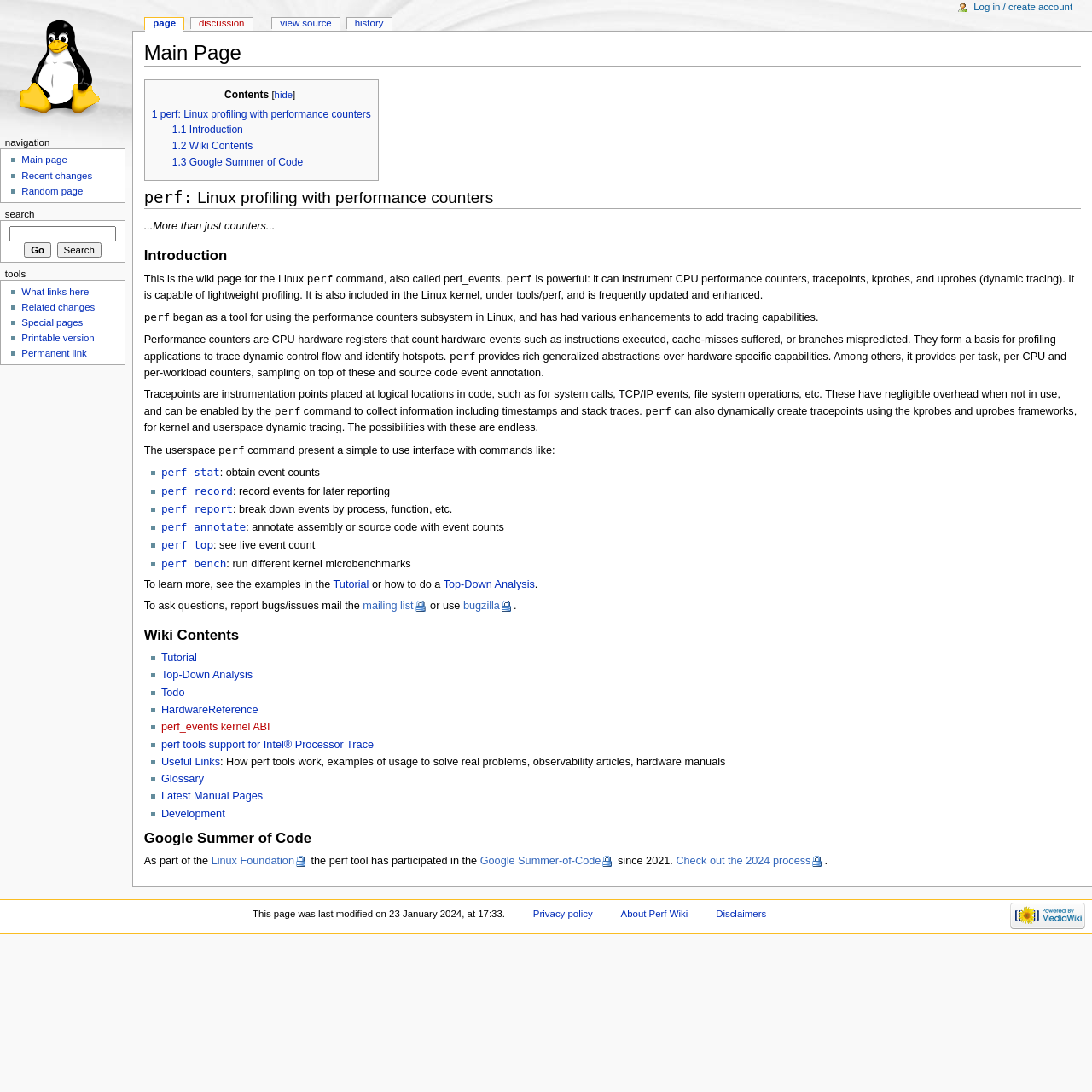Identify the bounding box coordinates for the UI element described as follows: "Check out the 2024 process". Ensure the coordinates are four float numbers between 0 and 1, formatted as [left, top, right, bottom].

[0.619, 0.783, 0.755, 0.794]